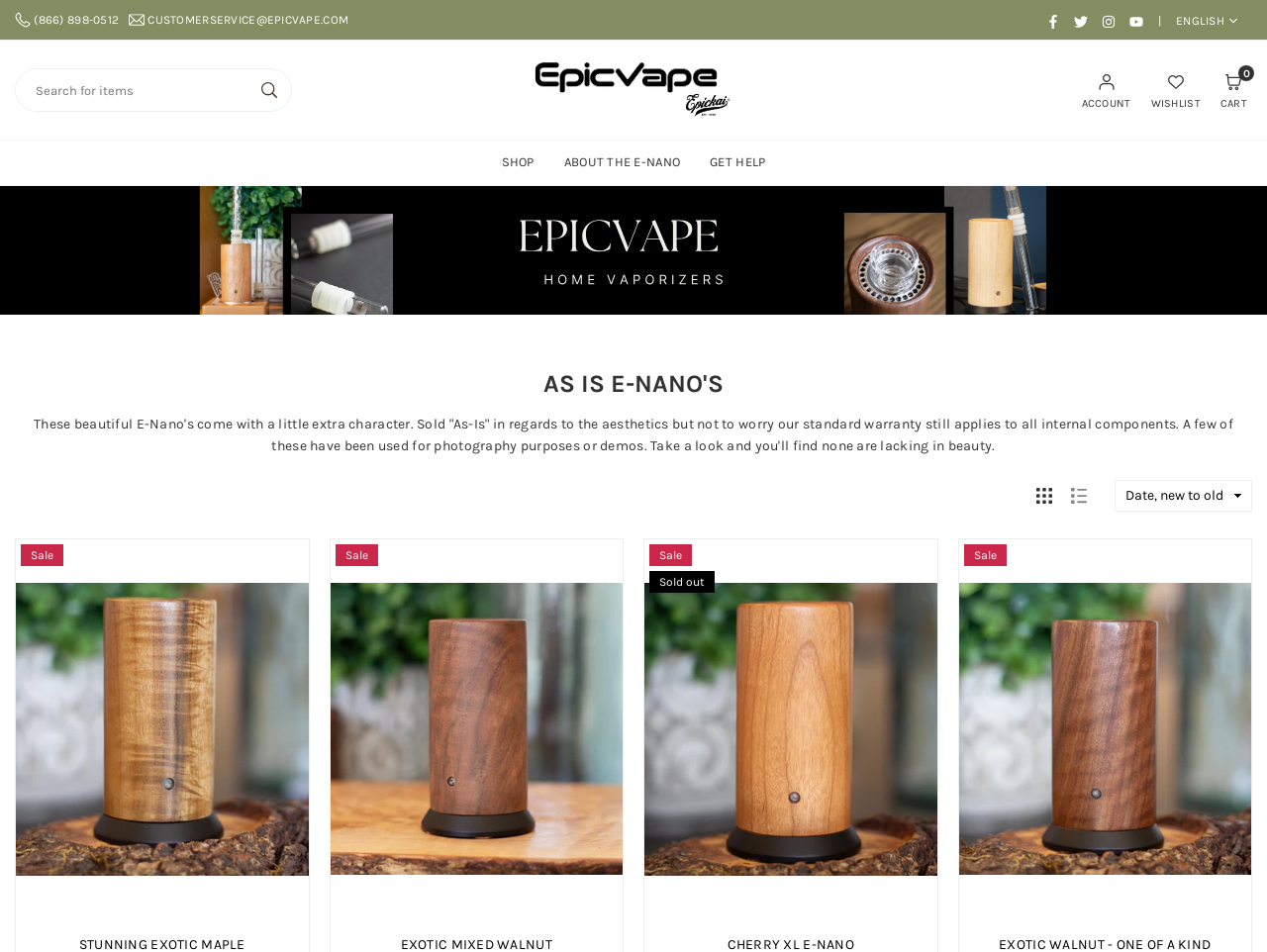Can you pinpoint the bounding box coordinates for the clickable element required for this instruction: "Filter by options"? The coordinates should be four float numbers between 0 and 1, i.e., [left, top, right, bottom].

[0.88, 0.504, 0.988, 0.537]